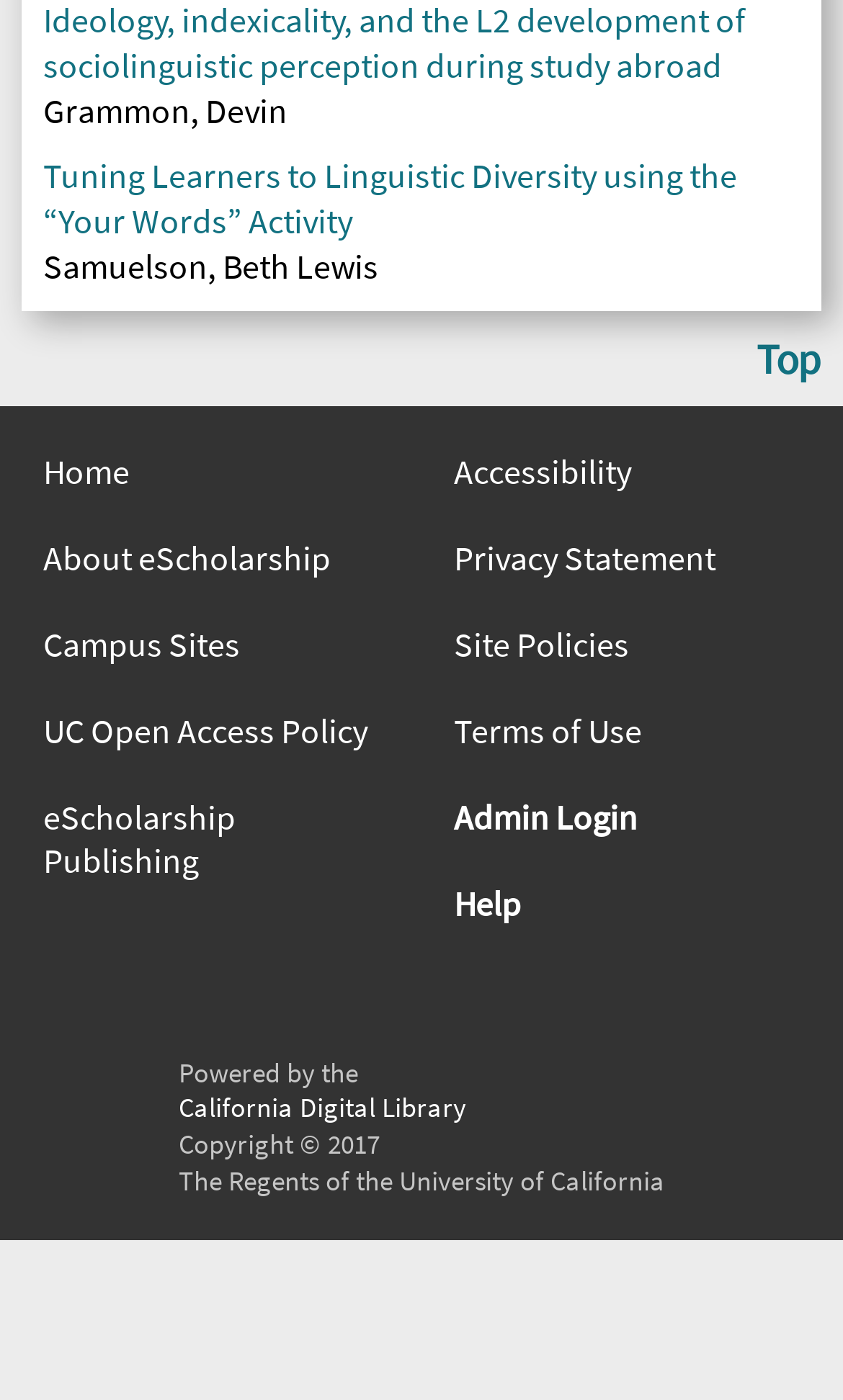Please specify the coordinates of the bounding box for the element that should be clicked to carry out this instruction: "Go to the about eScholarship page". The coordinates must be four float numbers between 0 and 1, formatted as [left, top, right, bottom].

[0.051, 0.382, 0.462, 0.413]